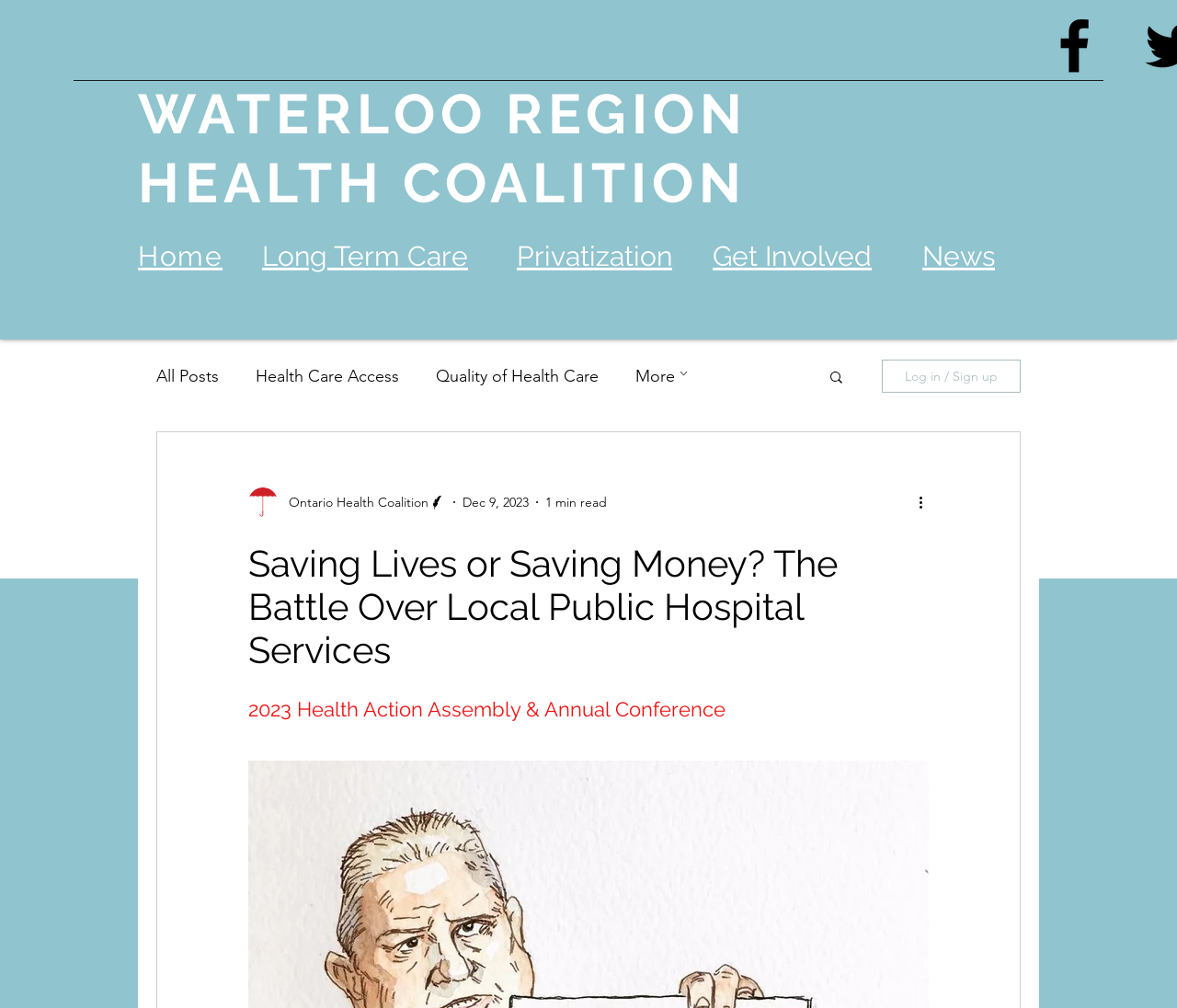What is the purpose of the 'Get Involved' link?
Kindly give a detailed and elaborate answer to the question.

I deduced the purpose by examining the link elements, specifically the one with the text 'Get Involved', which implies that it leads to a page or section where users can participate or engage with the health coalition in some way.